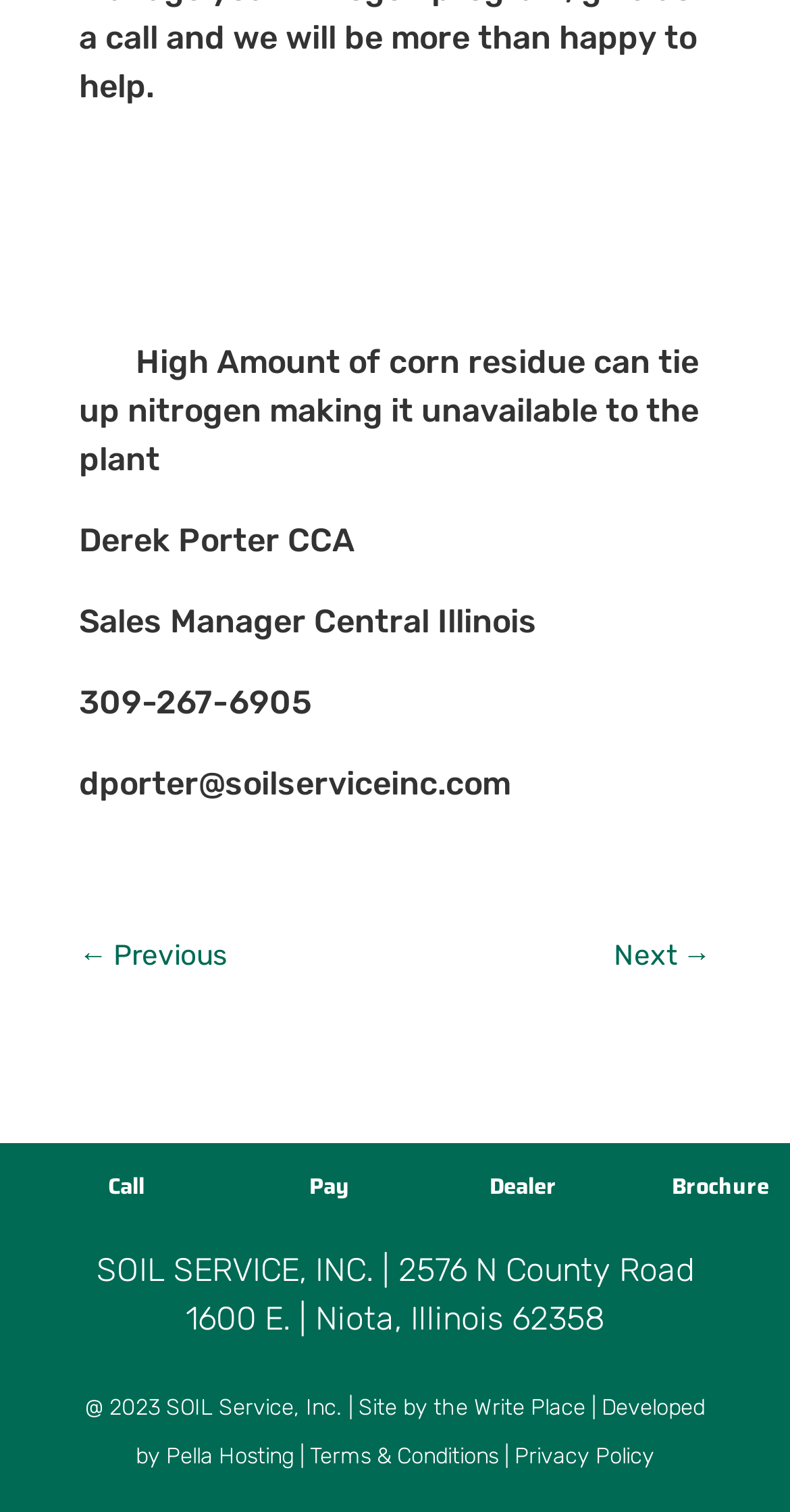What is the company name?
From the image, provide a succinct answer in one word or a short phrase.

SOIL SERVICE, INC.